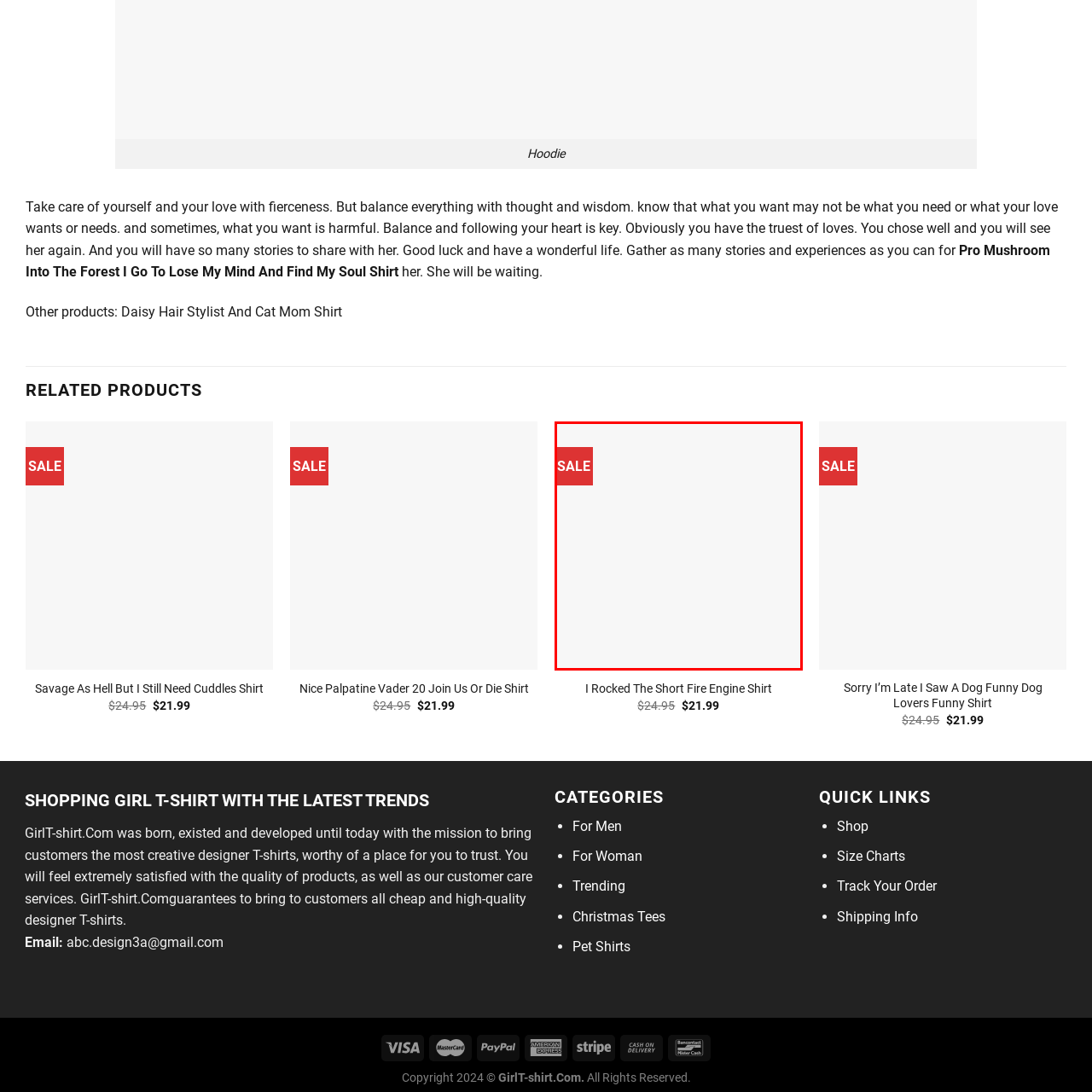Give a comprehensive caption for the image marked by the red rectangle.

The image prominently features a bold red "SALE" banner, indicating a promotional discount on selected products. This eye-catching element is designed to attract customers' attention, signaling a special offer. The context suggests that shoppers can find discounted items, enhancing their shopping experience while browsing for items like the "I Rocked The Short Fire Engine Shirt," among other trendy apparel. The message of the sale encourages customers to take advantage of lowered prices and explore a variety of stylish choices available in-store.